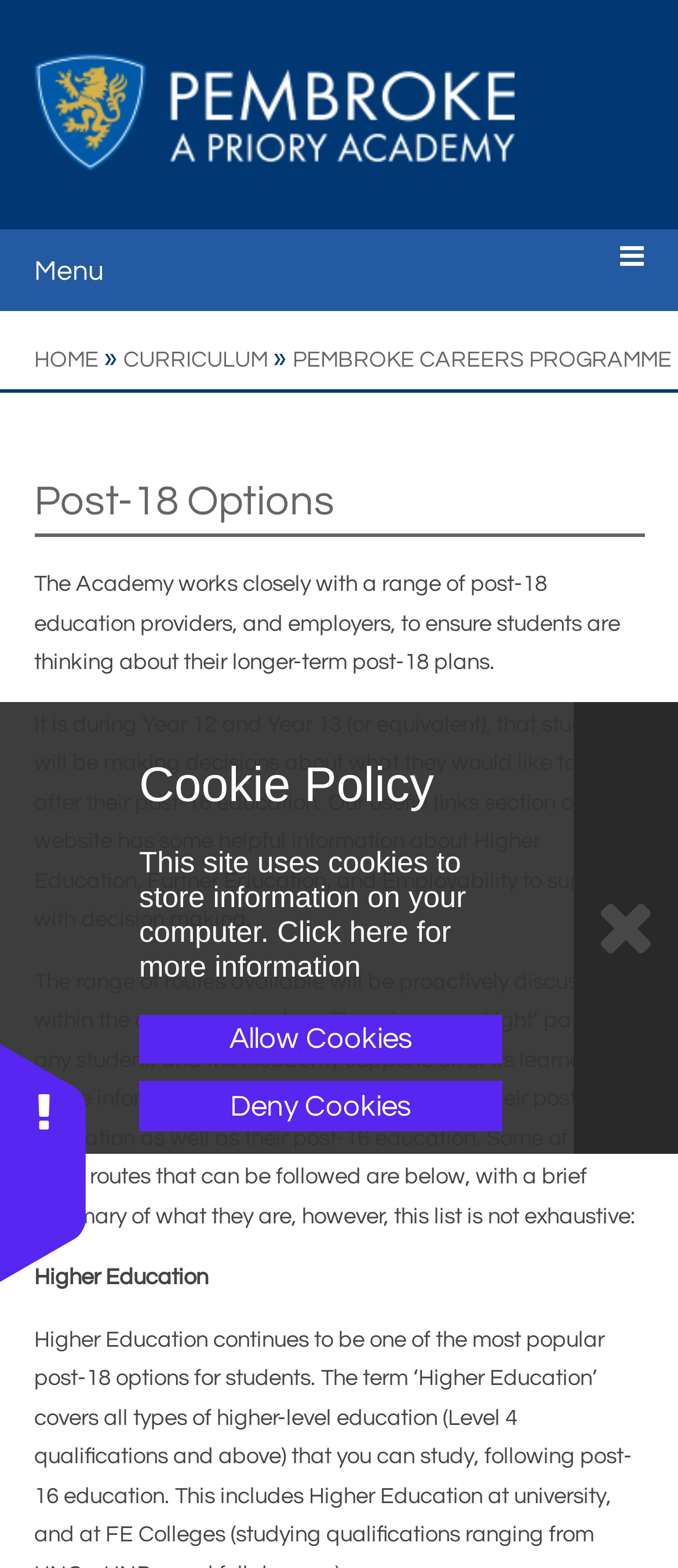What is the function of the button with the '' icon?
Give a detailed and exhaustive answer to the question.

I found the answer by observing the pattern of buttons with the '' icon, which are located next to links, suggesting that they are used to expand or collapse the links.